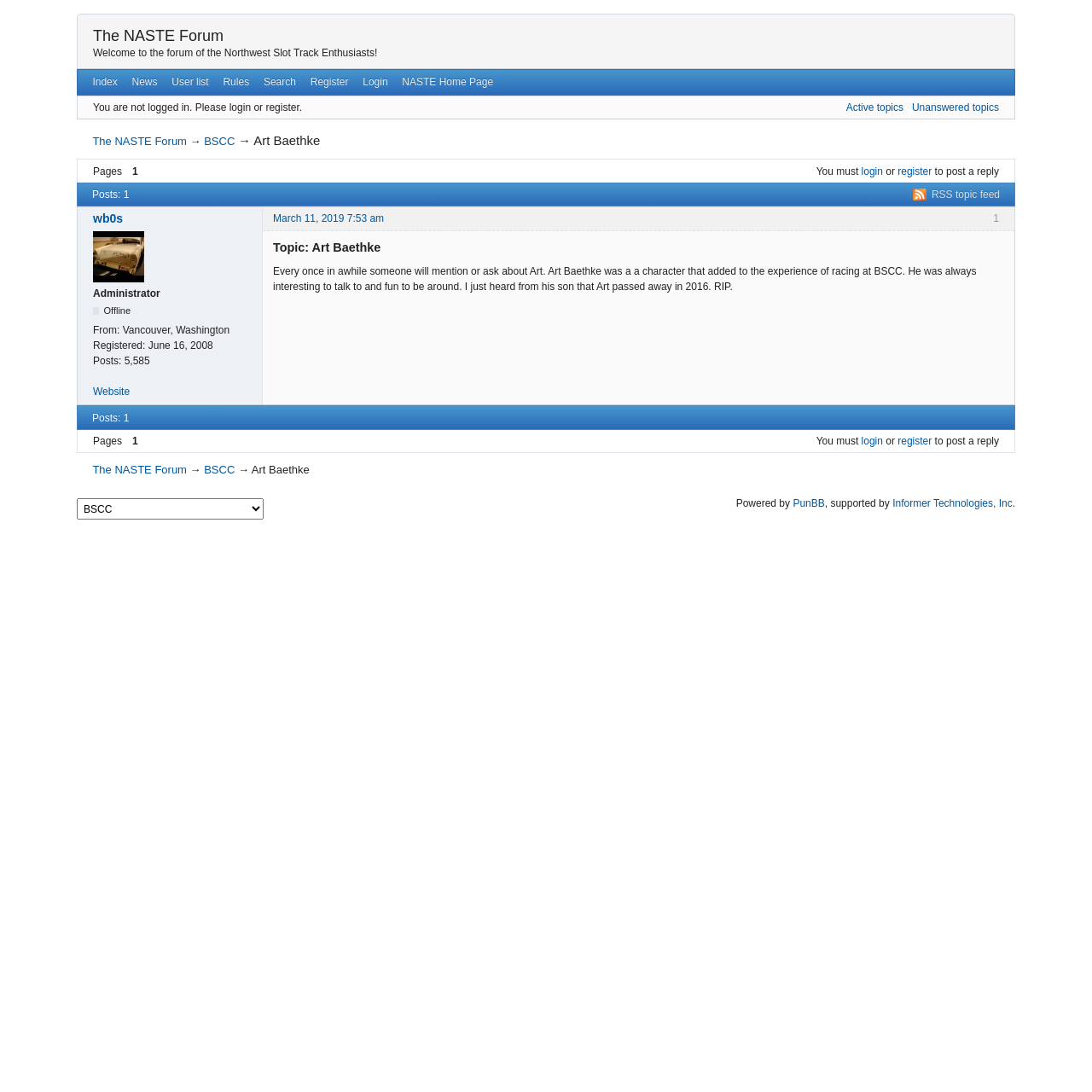Identify the bounding box coordinates of the clickable region required to complete the instruction: "View the RSS topic feed". The coordinates should be given as four float numbers within the range of 0 and 1, i.e., [left, top, right, bottom].

[0.836, 0.173, 0.916, 0.184]